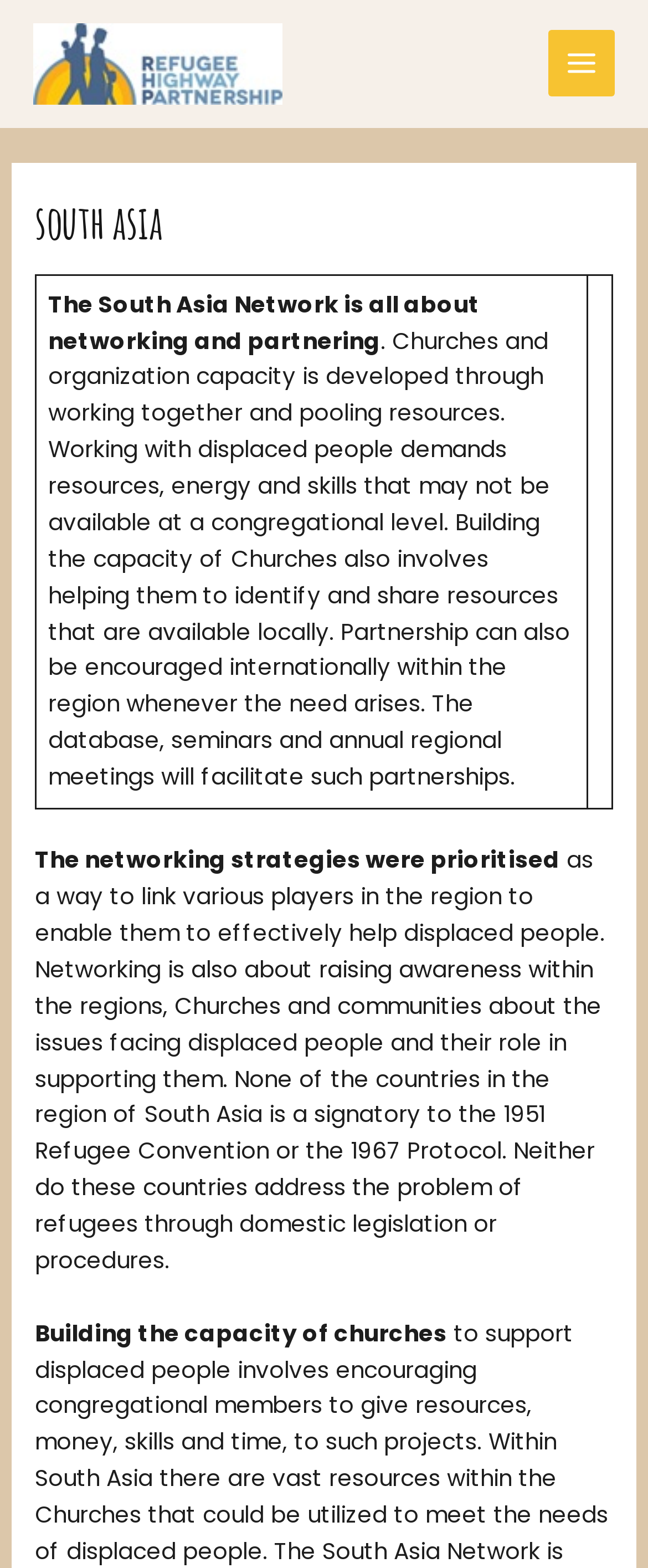For the following element description, predict the bounding box coordinates in the format (top-left x, top-left y, bottom-right x, bottom-right y). All values should be floating point numbers between 0 and 1. Description: alt="Refugee Highway Partnership"

[0.051, 0.03, 0.436, 0.05]